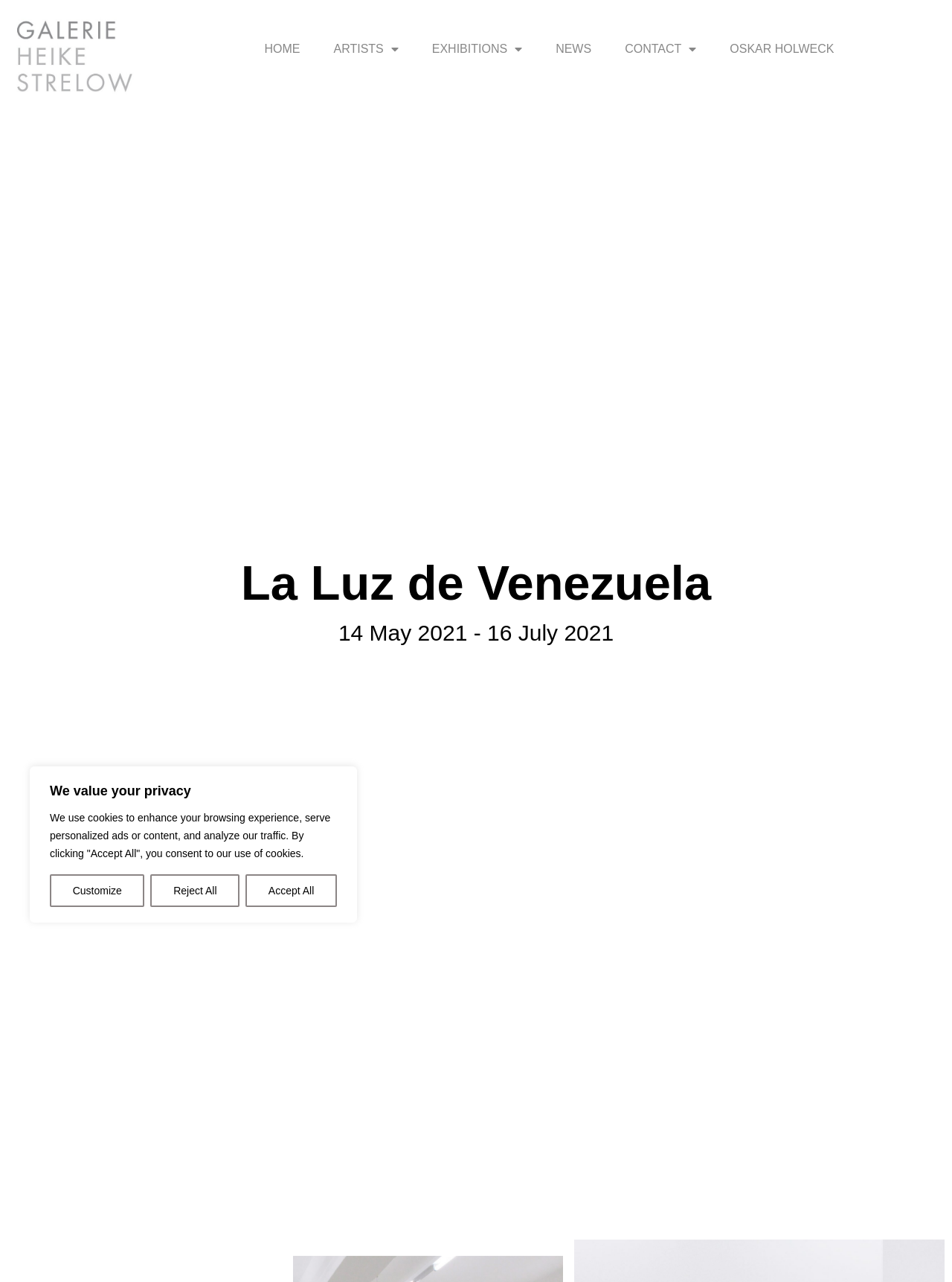Locate the bounding box coordinates of the segment that needs to be clicked to meet this instruction: "Visit the 'Games' page".

None